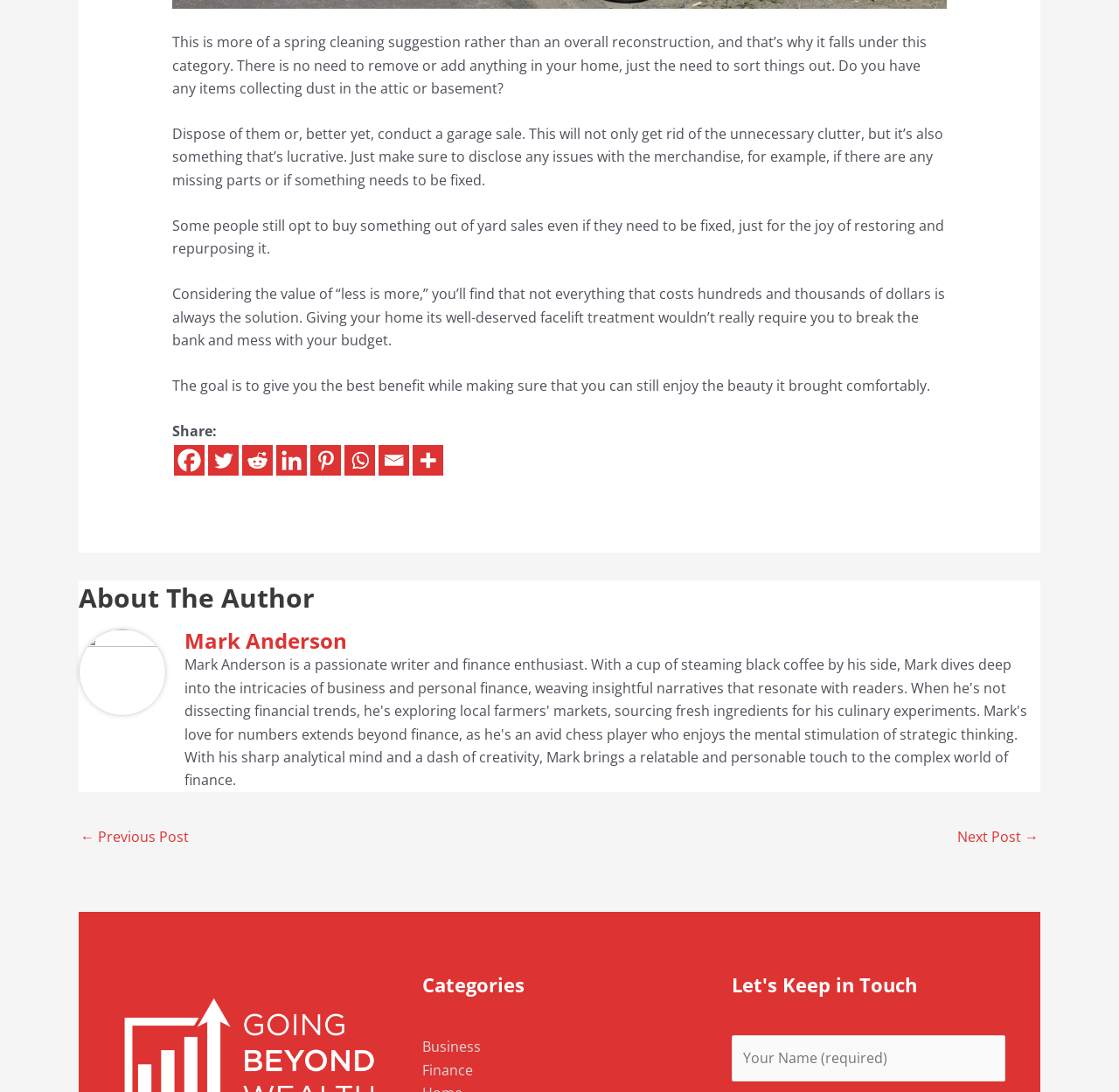From the webpage screenshot, identify the region described by name="your-name" placeholder="Your Name (required)". Provide the bounding box coordinates as (top-left x, top-left y, bottom-right x, bottom-right y), with each value being a floating point number between 0 and 1.

[0.654, 0.948, 0.898, 0.99]